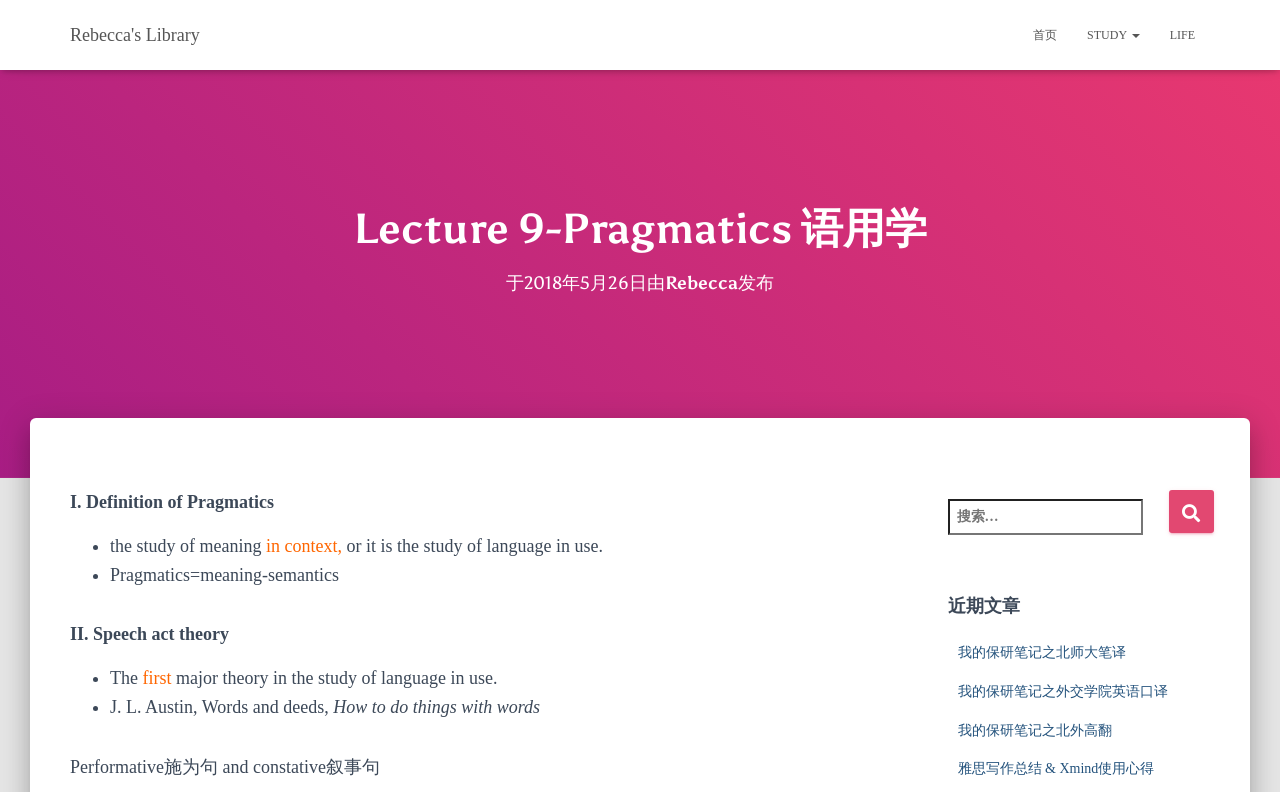Who published this lecture?
Ensure your answer is thorough and detailed.

By examining the webpage content, I found that the lecture was published by Rebecca, as indicated by the text '于2018年5月26日由Rebecca发布'.